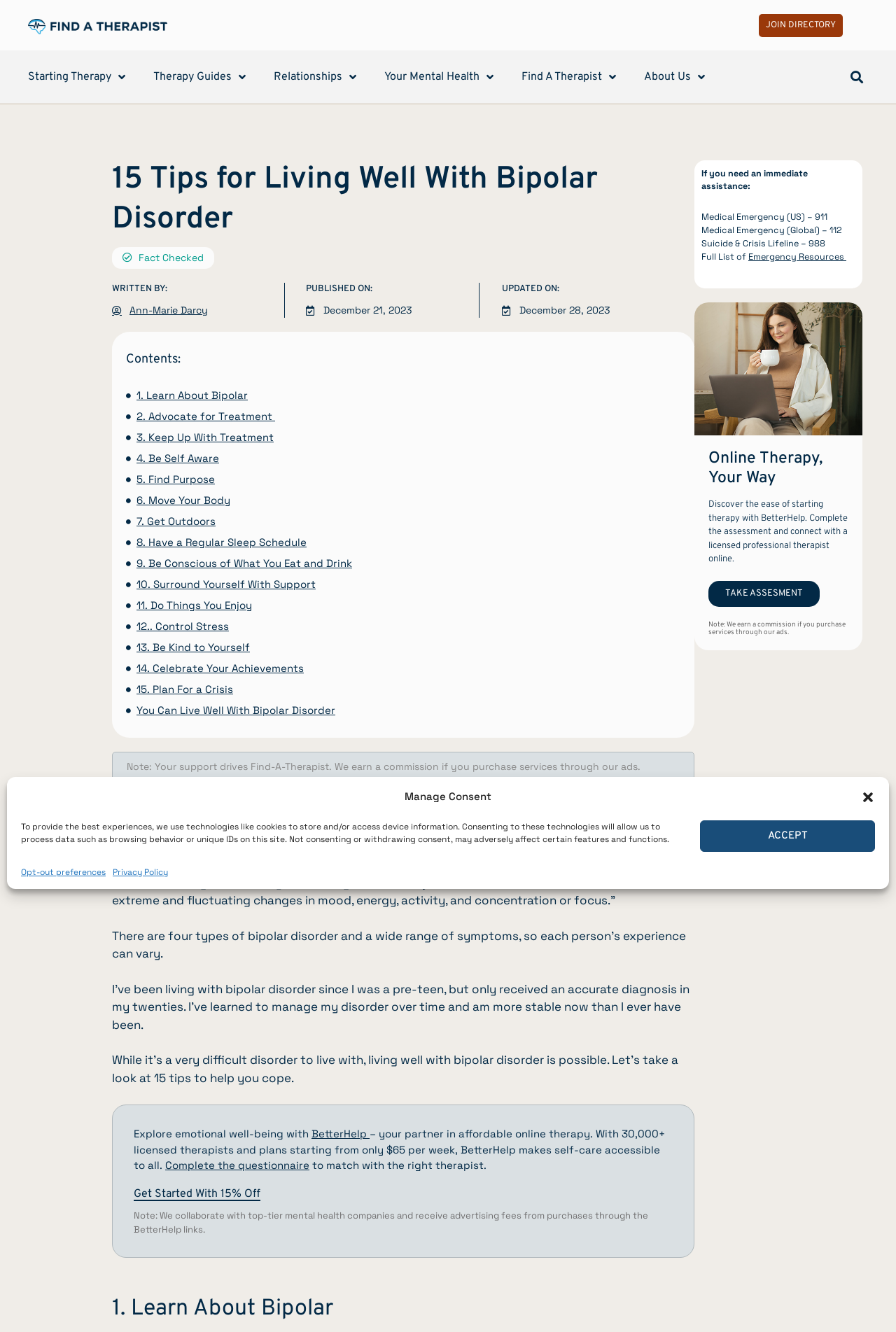Please provide a comprehensive response to the question below by analyzing the image: 
What is the purpose of the 'Emergency Resources' link?

The 'Emergency Resources' link is likely intended to provide users with access to emergency resources, such as crisis hotlines or medical emergency services, in case of urgent need, as indicated by the text 'If you need an immediate assistance:' and the list of emergency resources that follows.